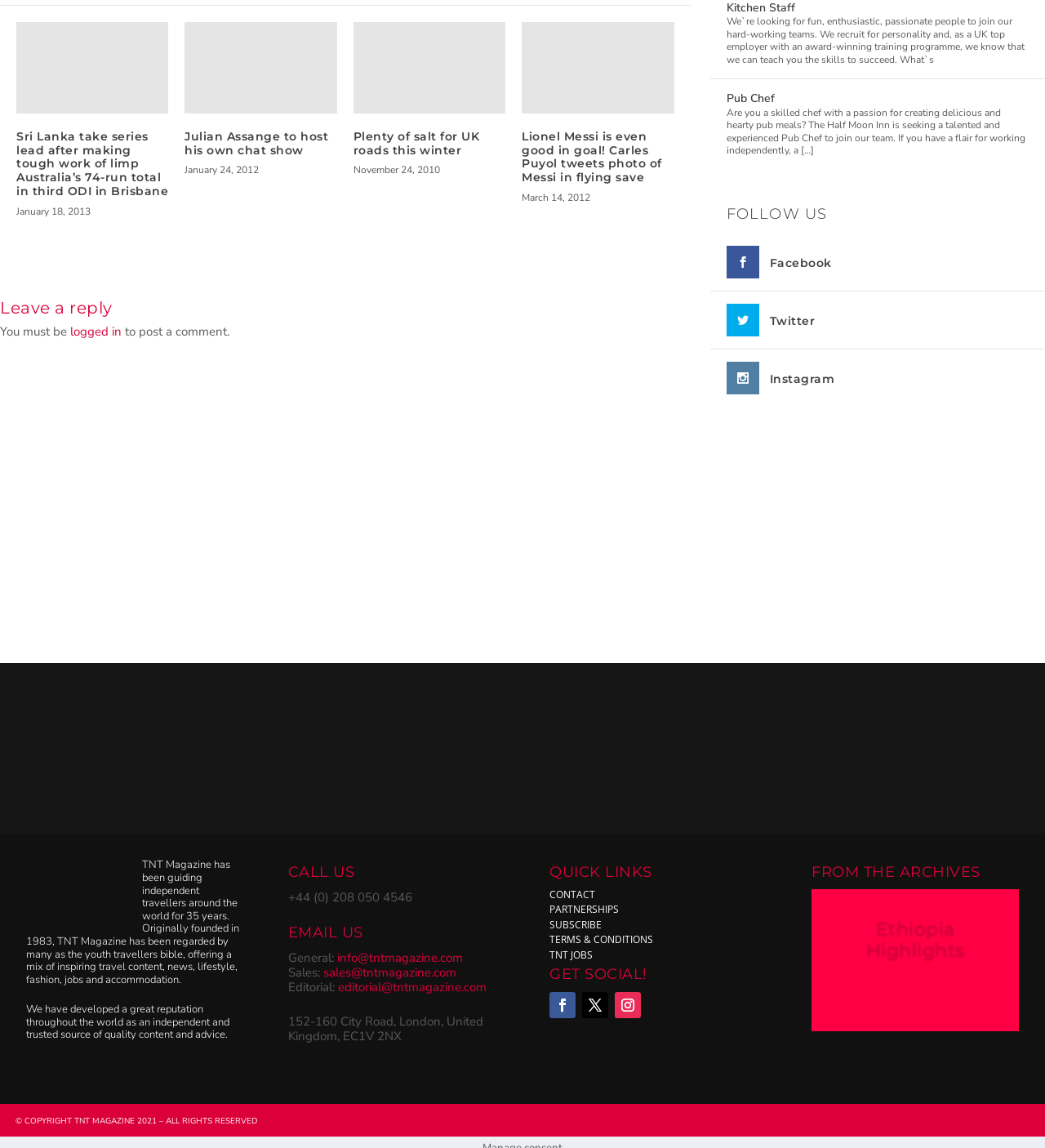What is the job title mentioned in the job advertisement?
Observe the image and answer the question with a one-word or short phrase response.

Pub Chef